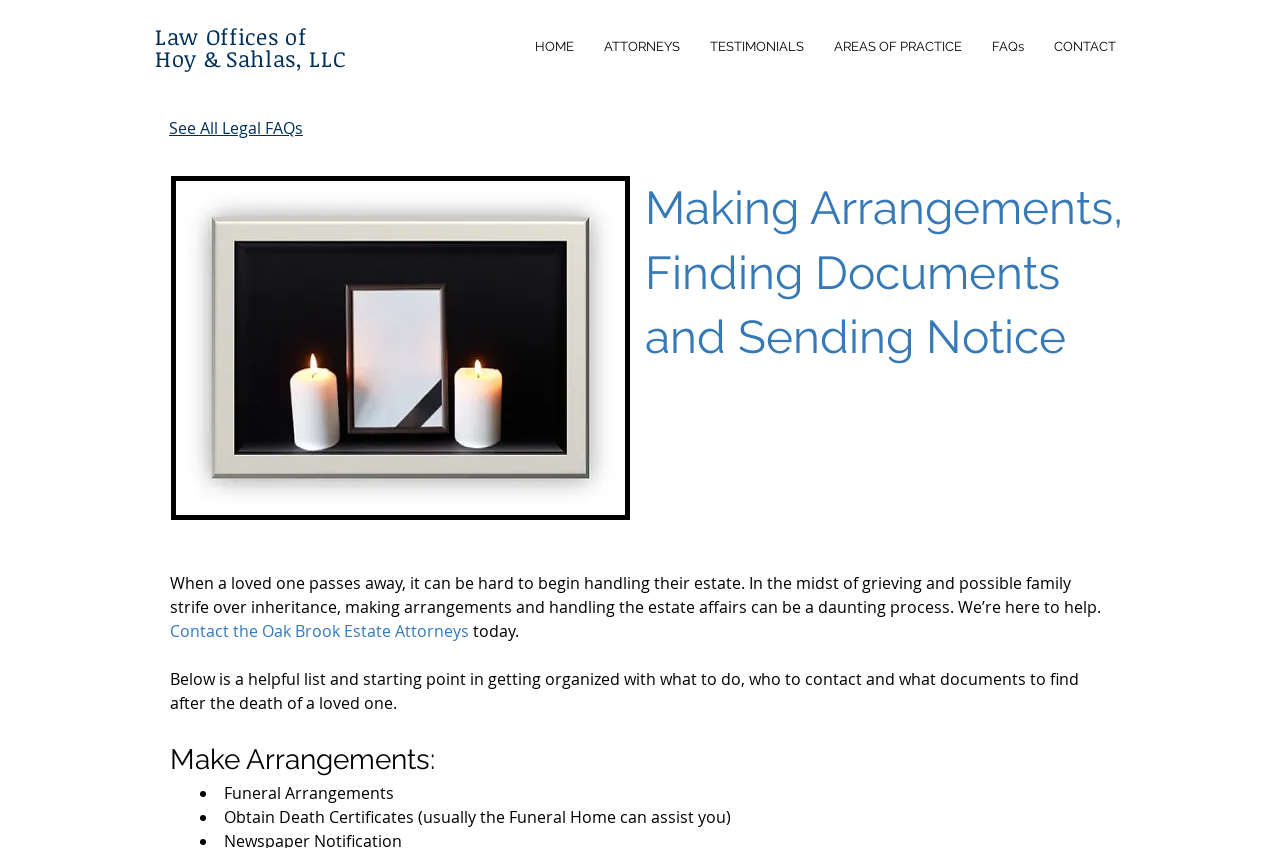What is the name of the law office?
Based on the visual information, provide a detailed and comprehensive answer.

I found the name of the law office by looking at the link element with the text 'Law Offices of Hoy & Sahlas, LLC' at the top of the webpage.